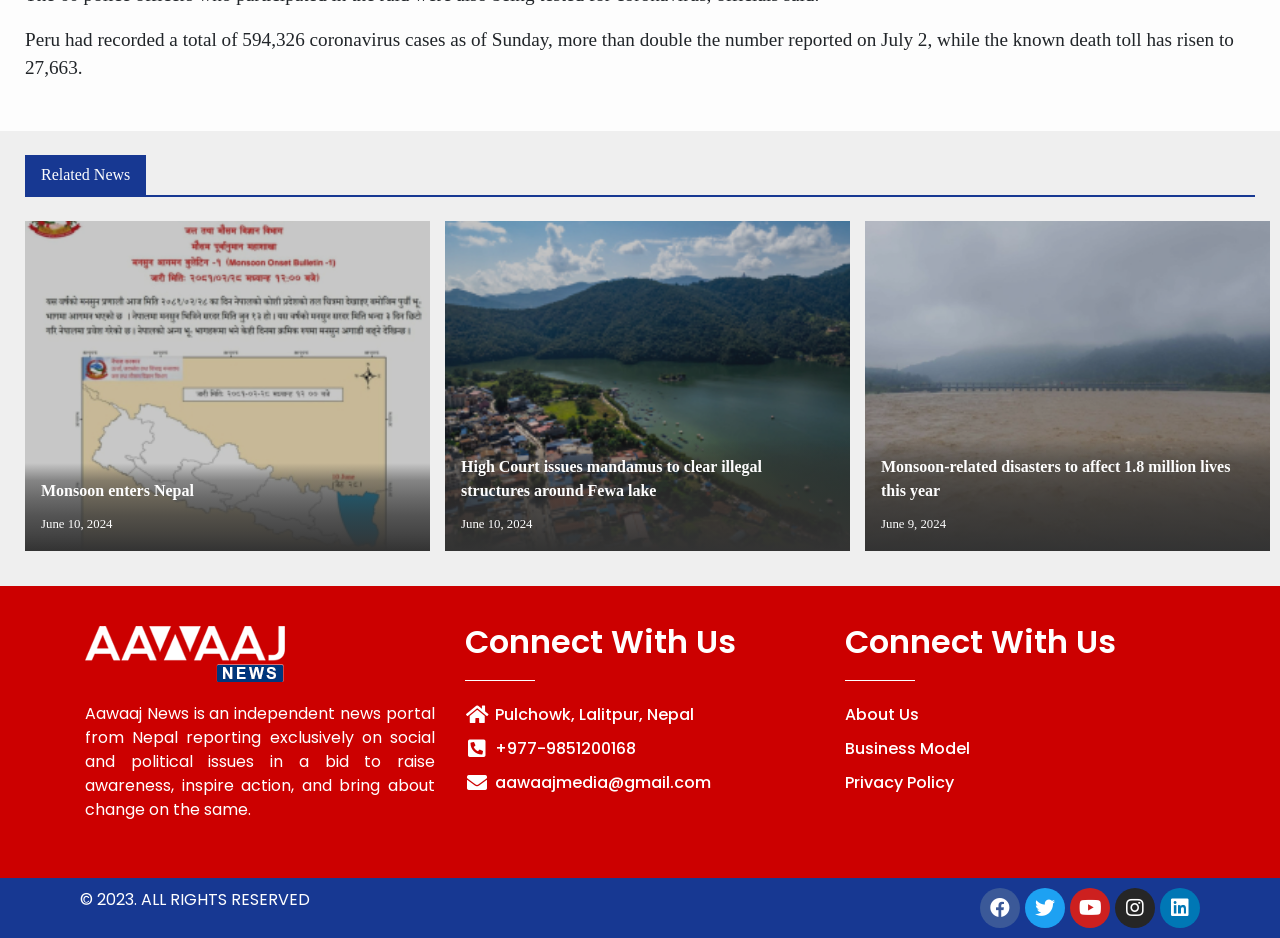Show the bounding box coordinates of the element that should be clicked to complete the task: "Contact via email".

[0.363, 0.822, 0.637, 0.848]